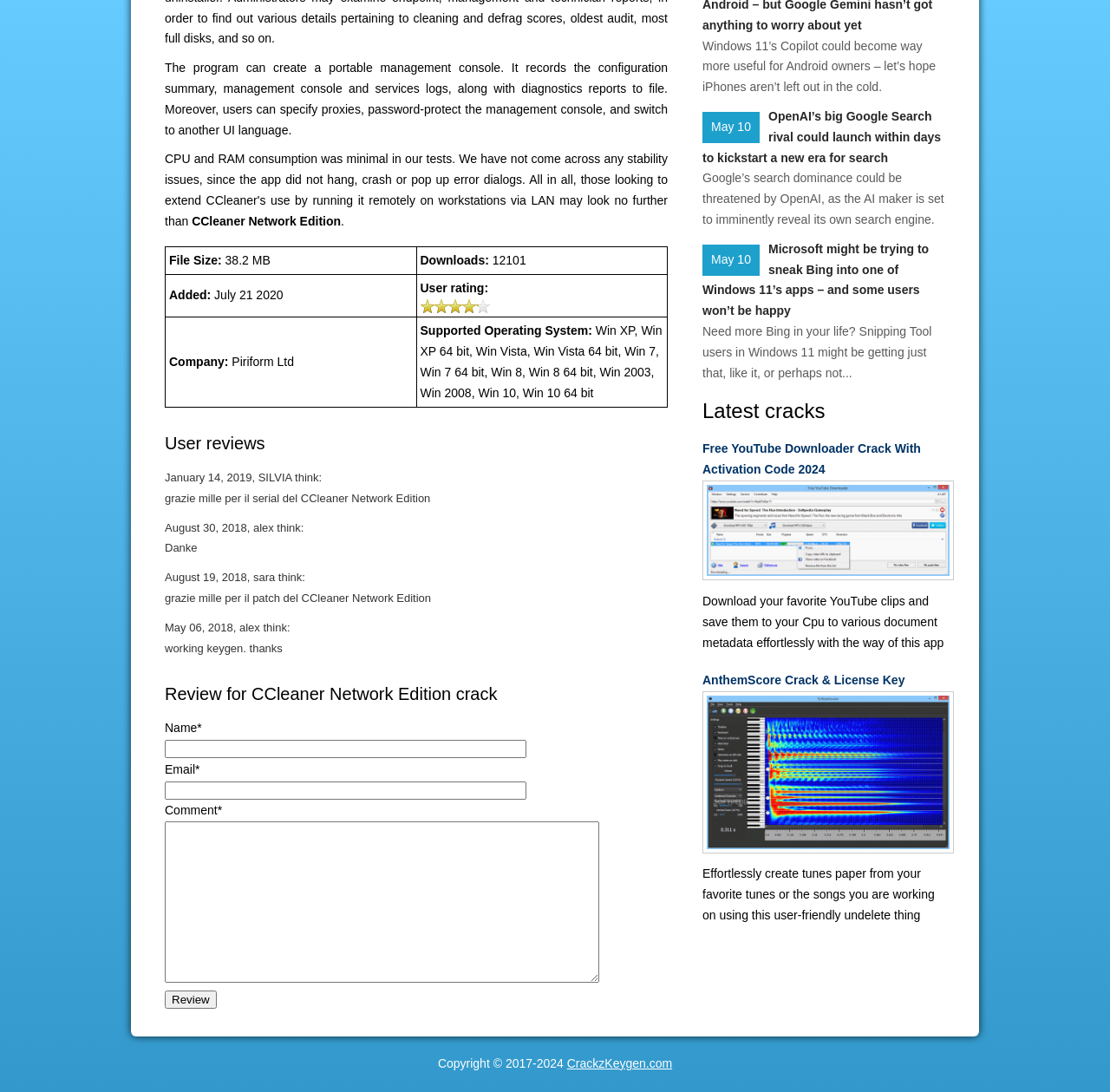Locate the bounding box coordinates of the element that should be clicked to fulfill the instruction: "Write a review for CCleaner Network Edition".

[0.148, 0.678, 0.474, 0.694]